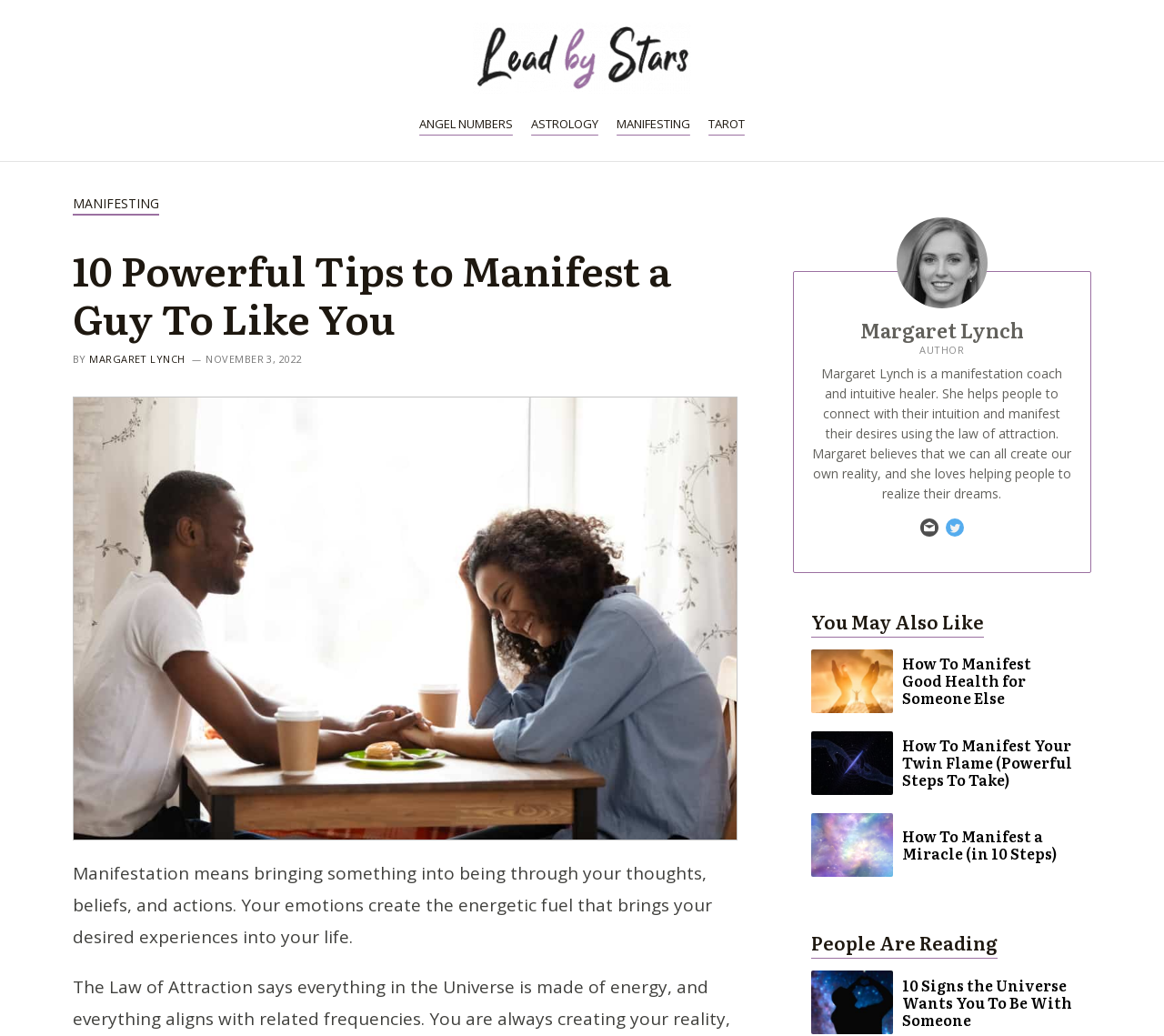Please provide a brief answer to the question using only one word or phrase: 
What is the title of the image at the top of the page?

How To Manifest A Guy To Like You